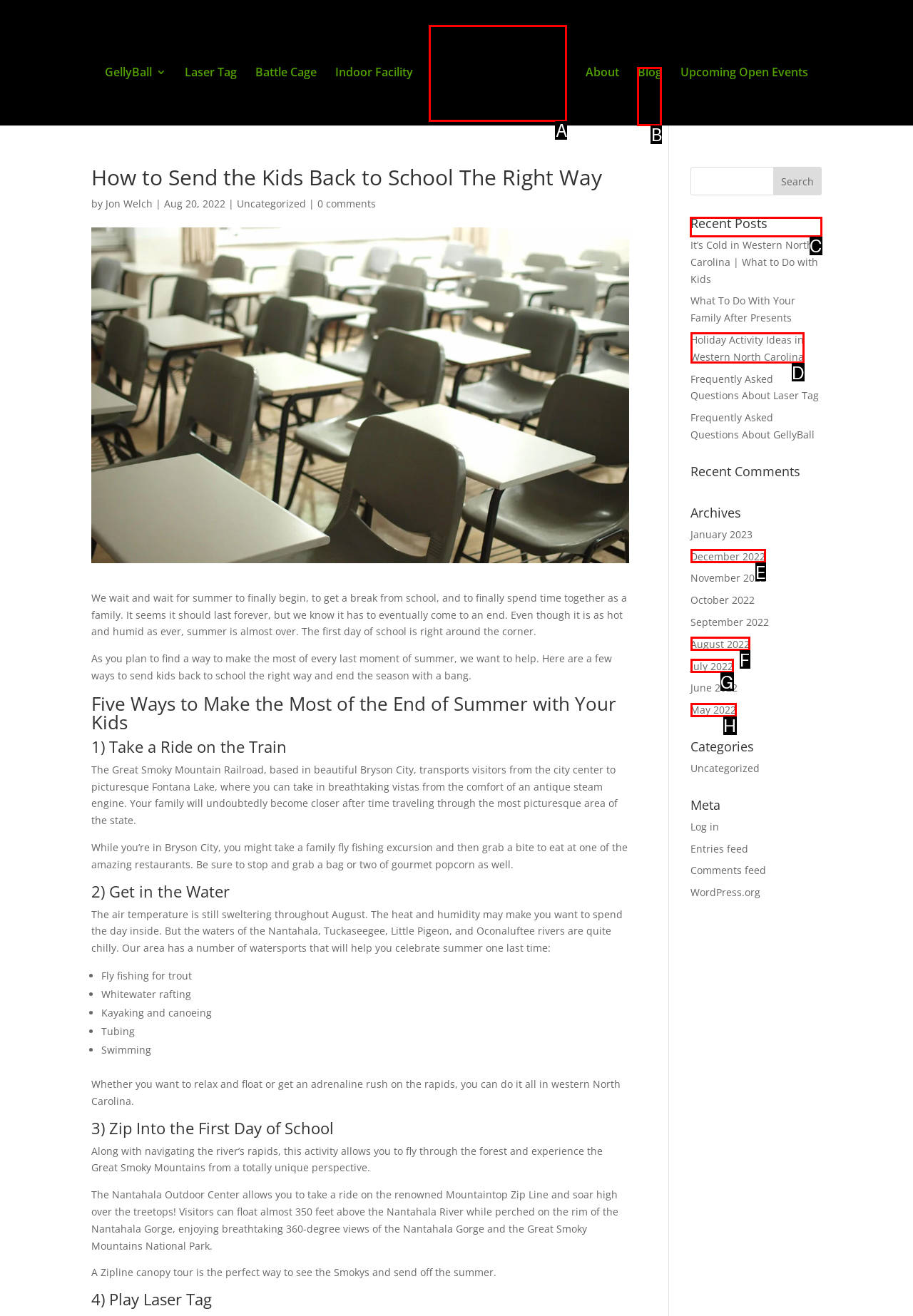Find the option you need to click to complete the following instruction: View the 'Recent Posts'
Answer with the corresponding letter from the choices given directly.

C